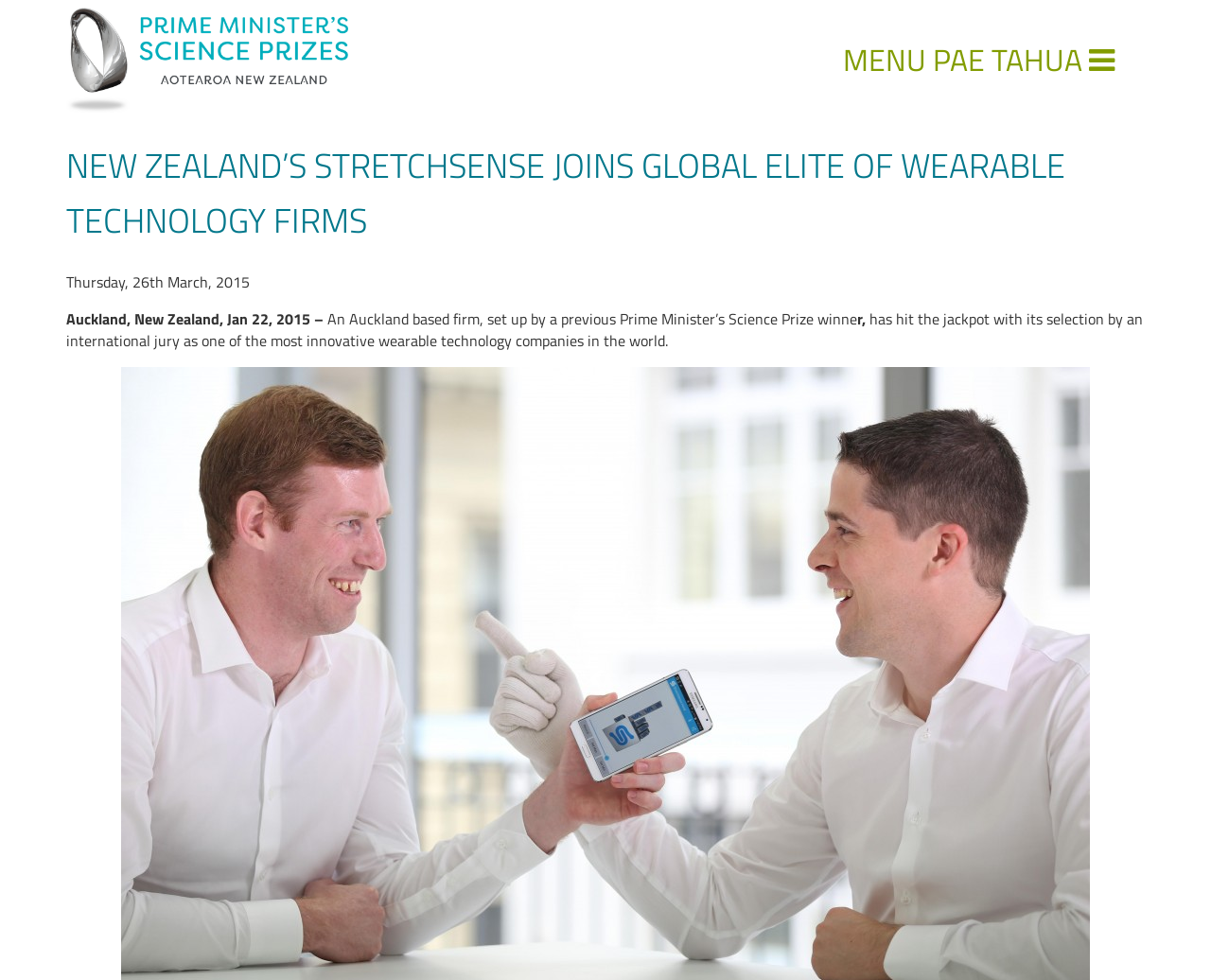Utilize the information from the image to answer the question in detail:
What type of technology is StretchSense involved in?

The answer can be found in the main heading of the webpage, which states 'NEW ZEALAND’S STRETCHSENSE JOINS GLOBAL ELITE OF WEARABLE TECHNOLOGY FIRMS'. This indicates that StretchSense is involved in wearable technology.